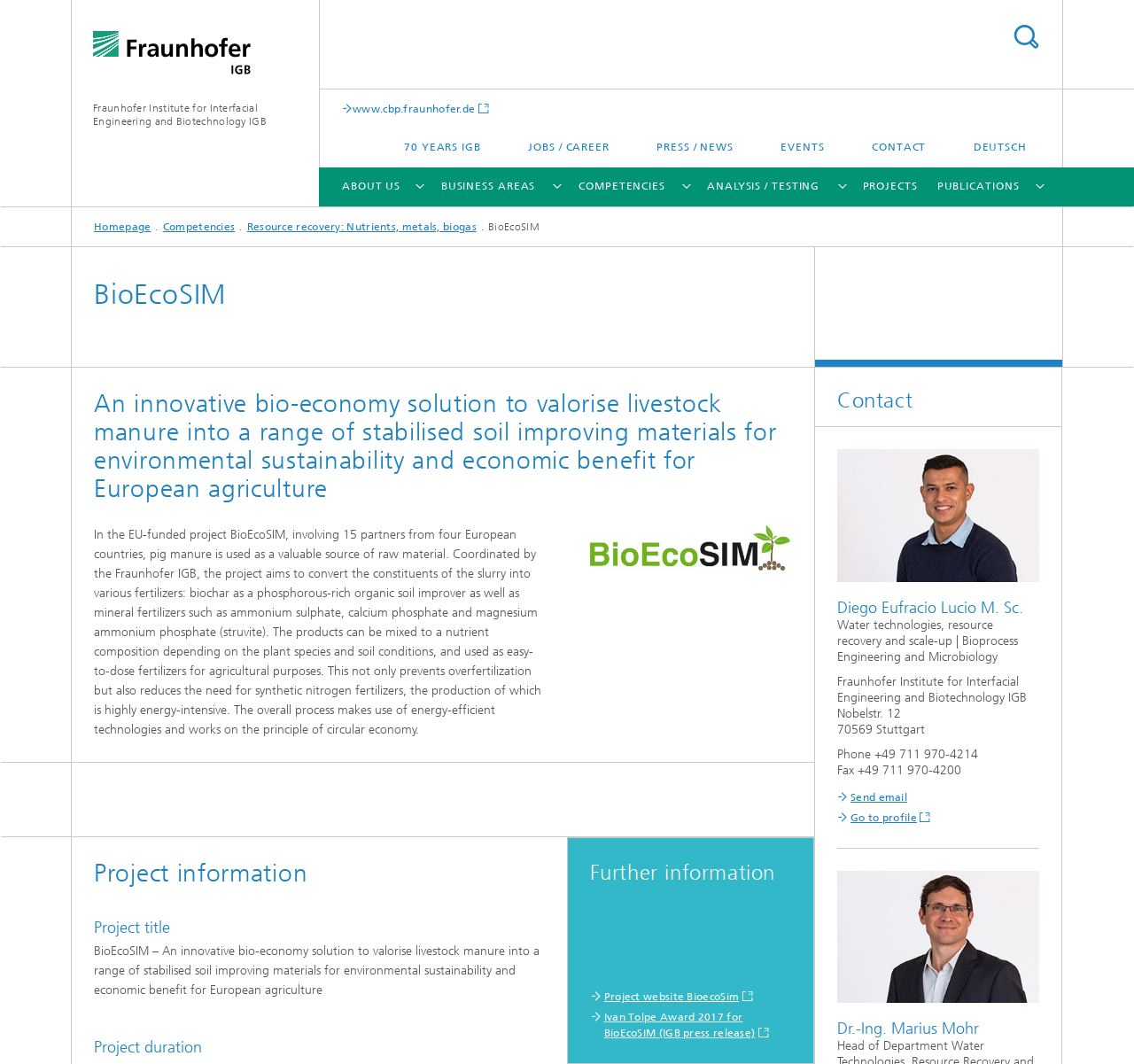How many links are there in the 'ABOUT US' section?
Please use the image to provide a one-word or short phrase answer.

5